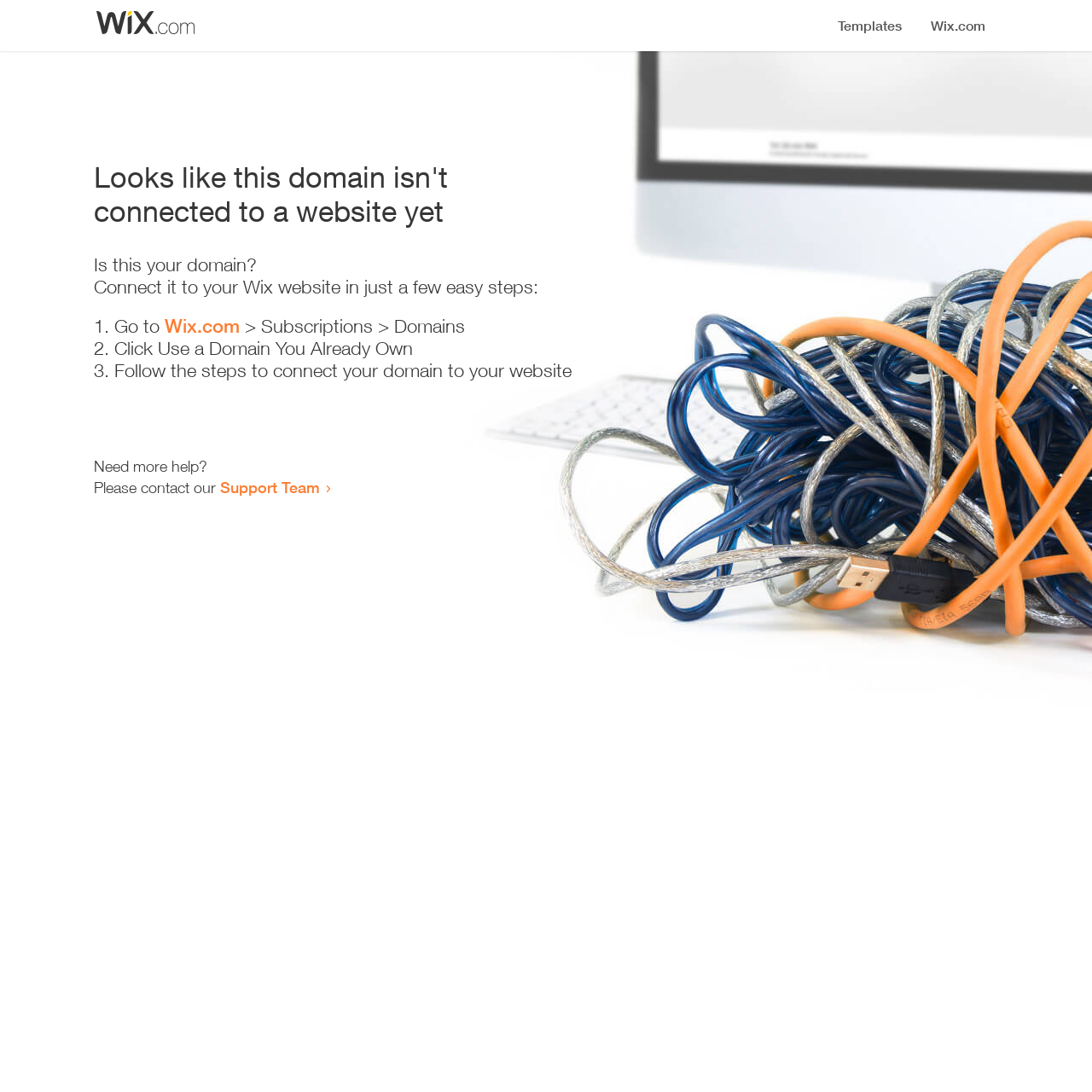Answer the question below using just one word or a short phrase: 
What is the purpose of this webpage?

Connect domain to website